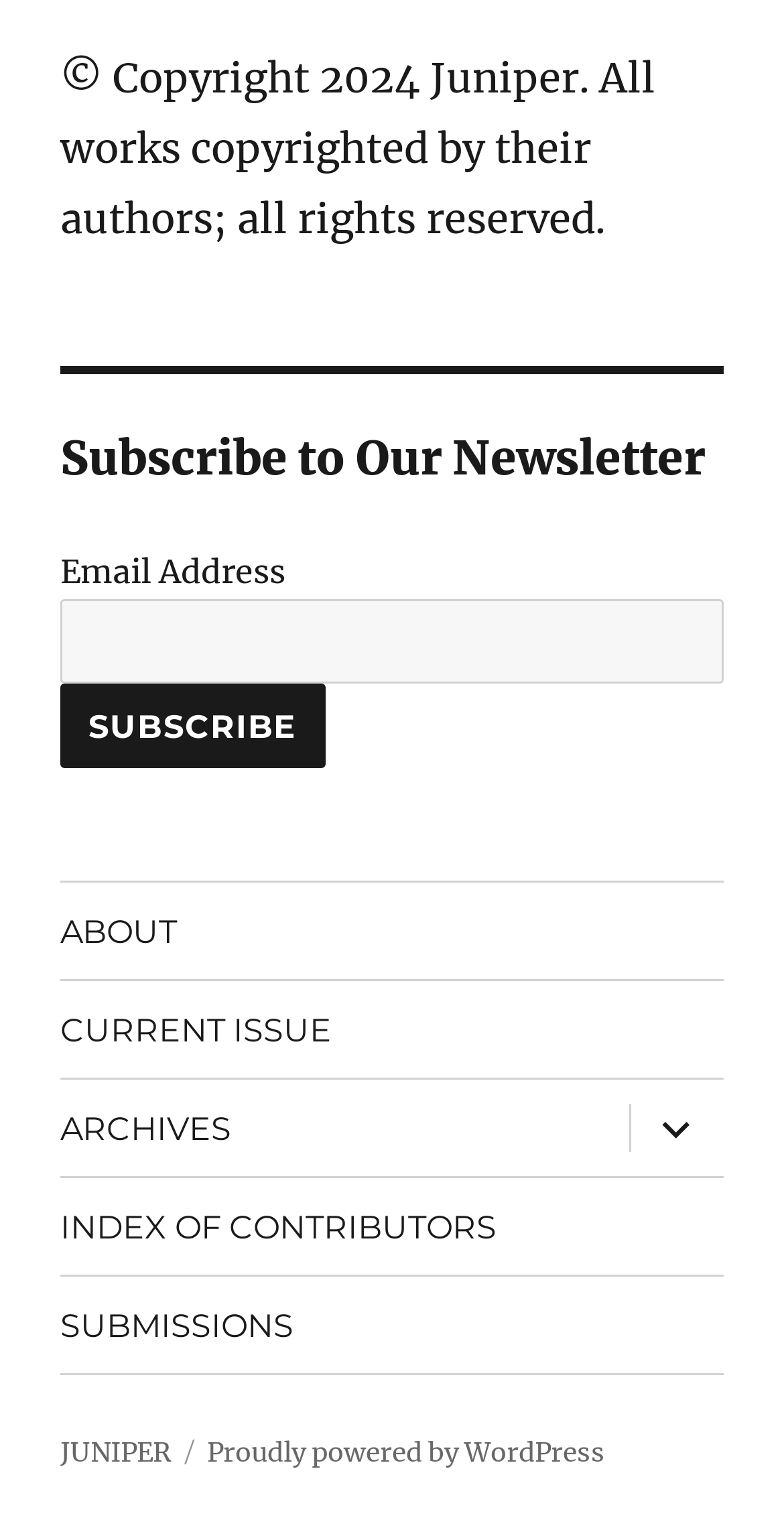Please locate the bounding box coordinates of the element that needs to be clicked to achieve the following instruction: "Subscribe to the newsletter". The coordinates should be four float numbers between 0 and 1, i.e., [left, top, right, bottom].

[0.077, 0.447, 0.415, 0.502]